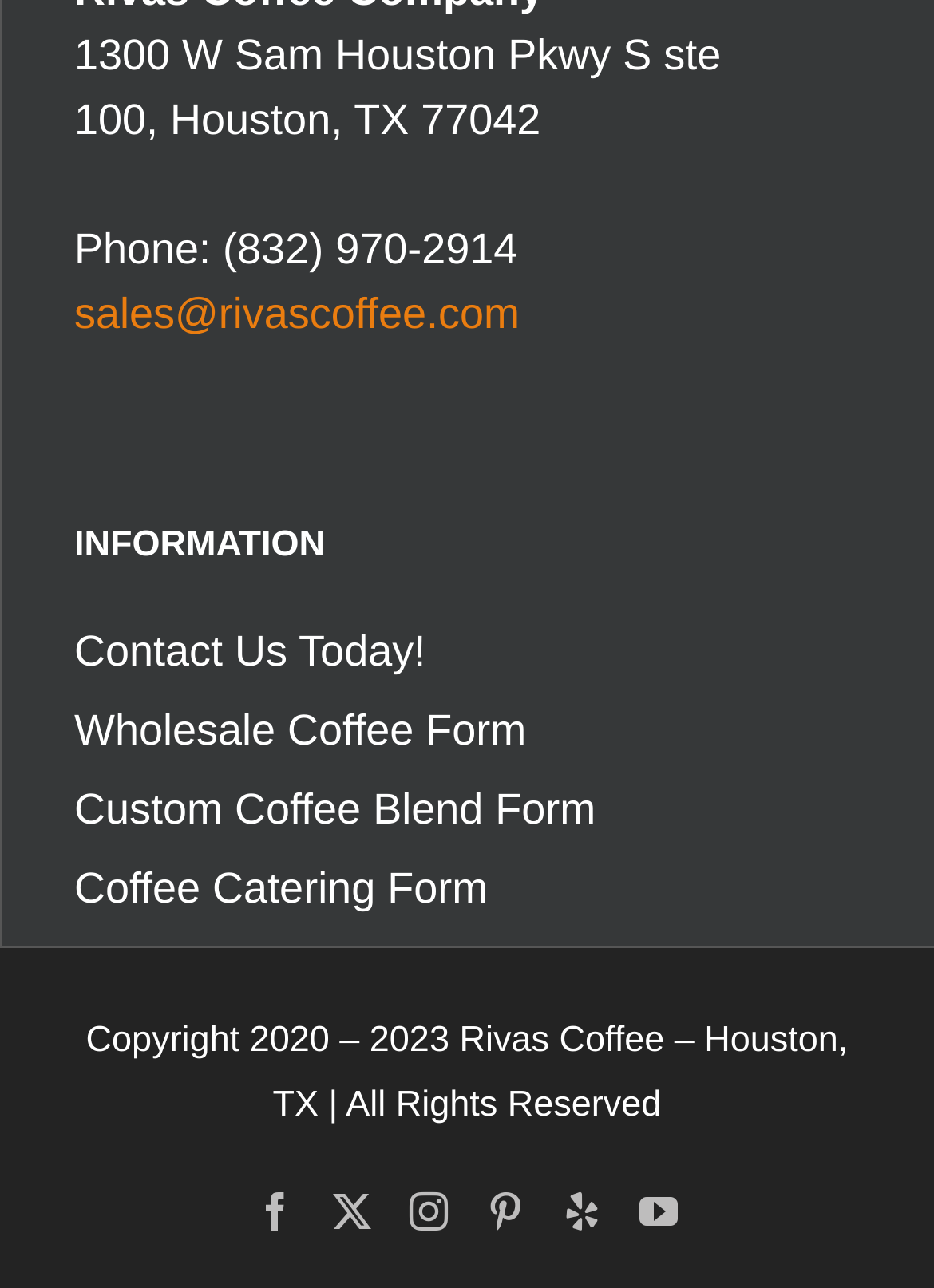Determine the coordinates of the bounding box for the clickable area needed to execute this instruction: "Visit Facebook page".

[0.274, 0.926, 0.315, 0.955]